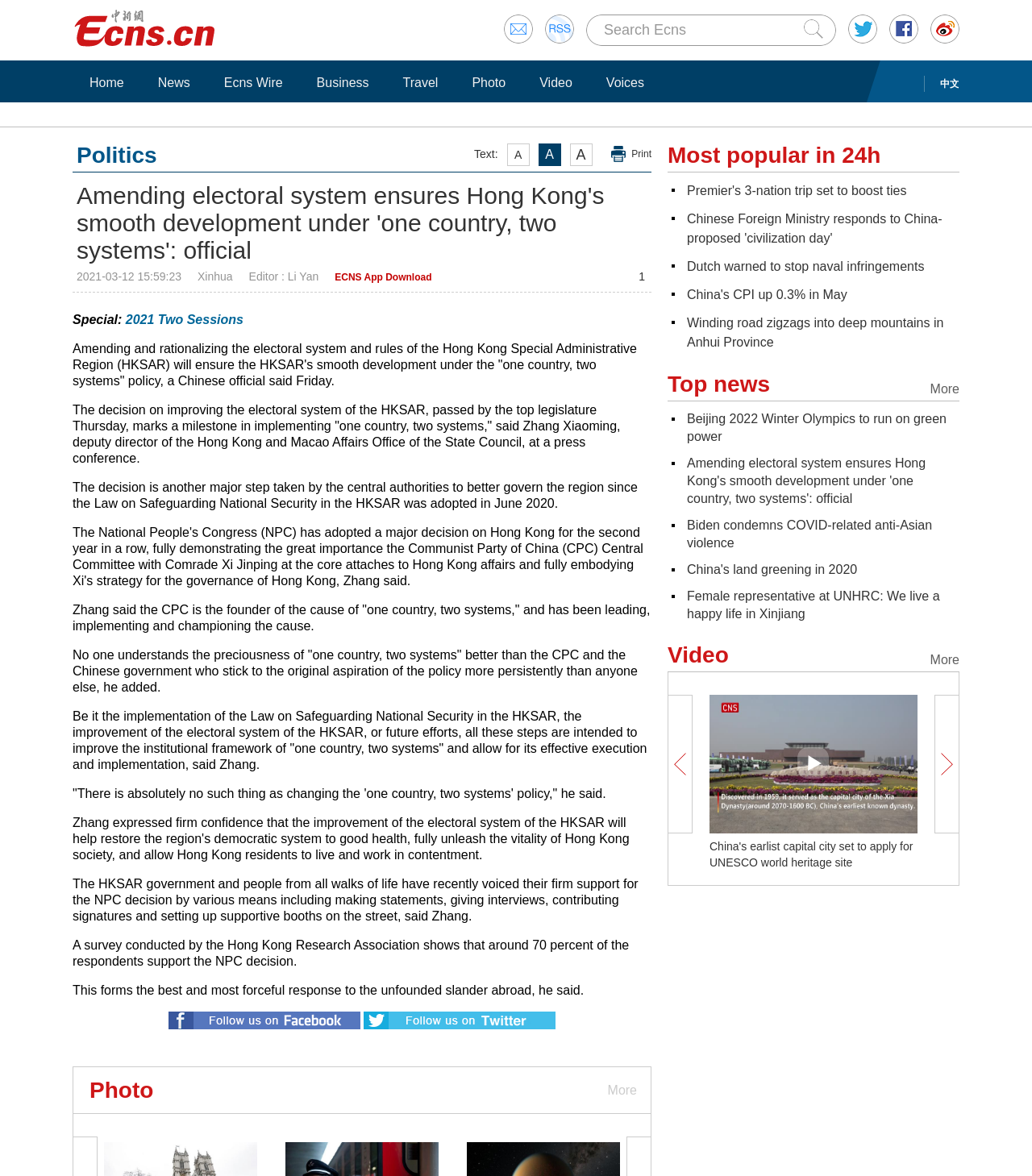Please mark the clickable region by giving the bounding box coordinates needed to complete this instruction: "Search Ecns".

[0.585, 0.019, 0.665, 0.032]